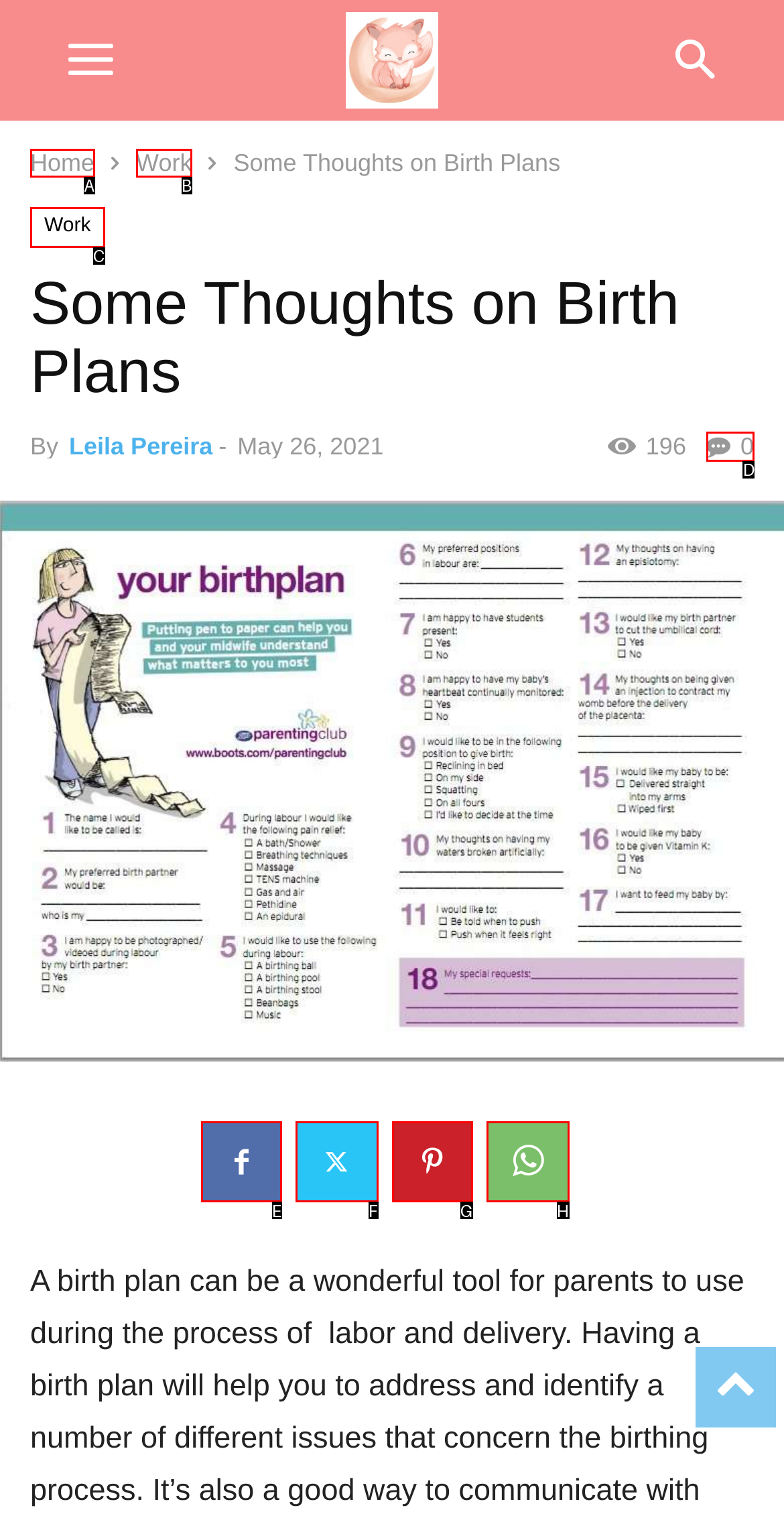Determine the letter of the UI element that you need to click to perform the task: share the article.
Provide your answer with the appropriate option's letter.

D